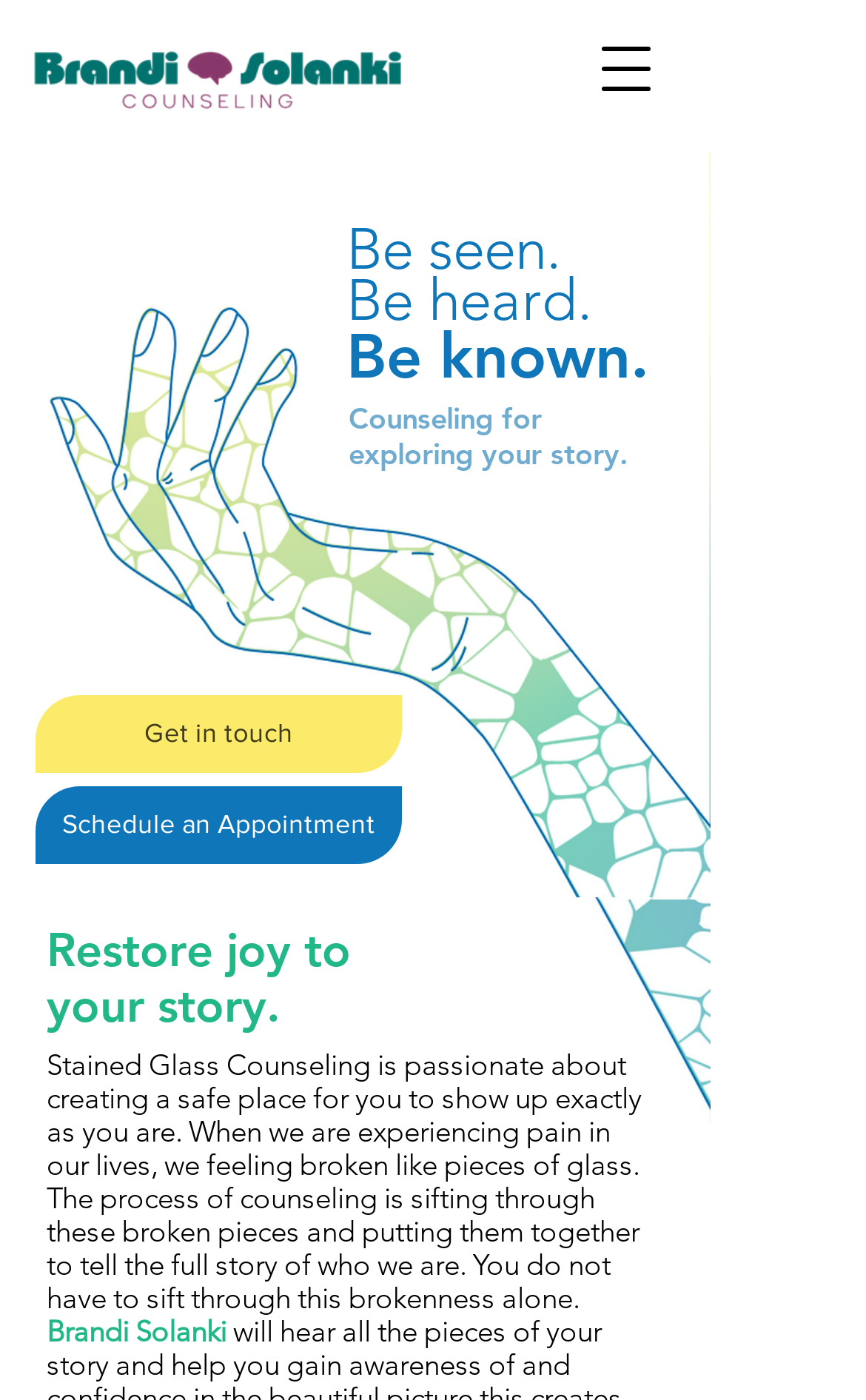What is the tone of the counseling service?
Give a detailed response to the question by analyzing the screenshot.

The tone of the counseling service can be inferred from the language used in the passage about the counseling process, which emphasizes creating a 'safe place' for individuals to 'show up exactly as they are'. This suggests a supportive and non-judgmental tone.